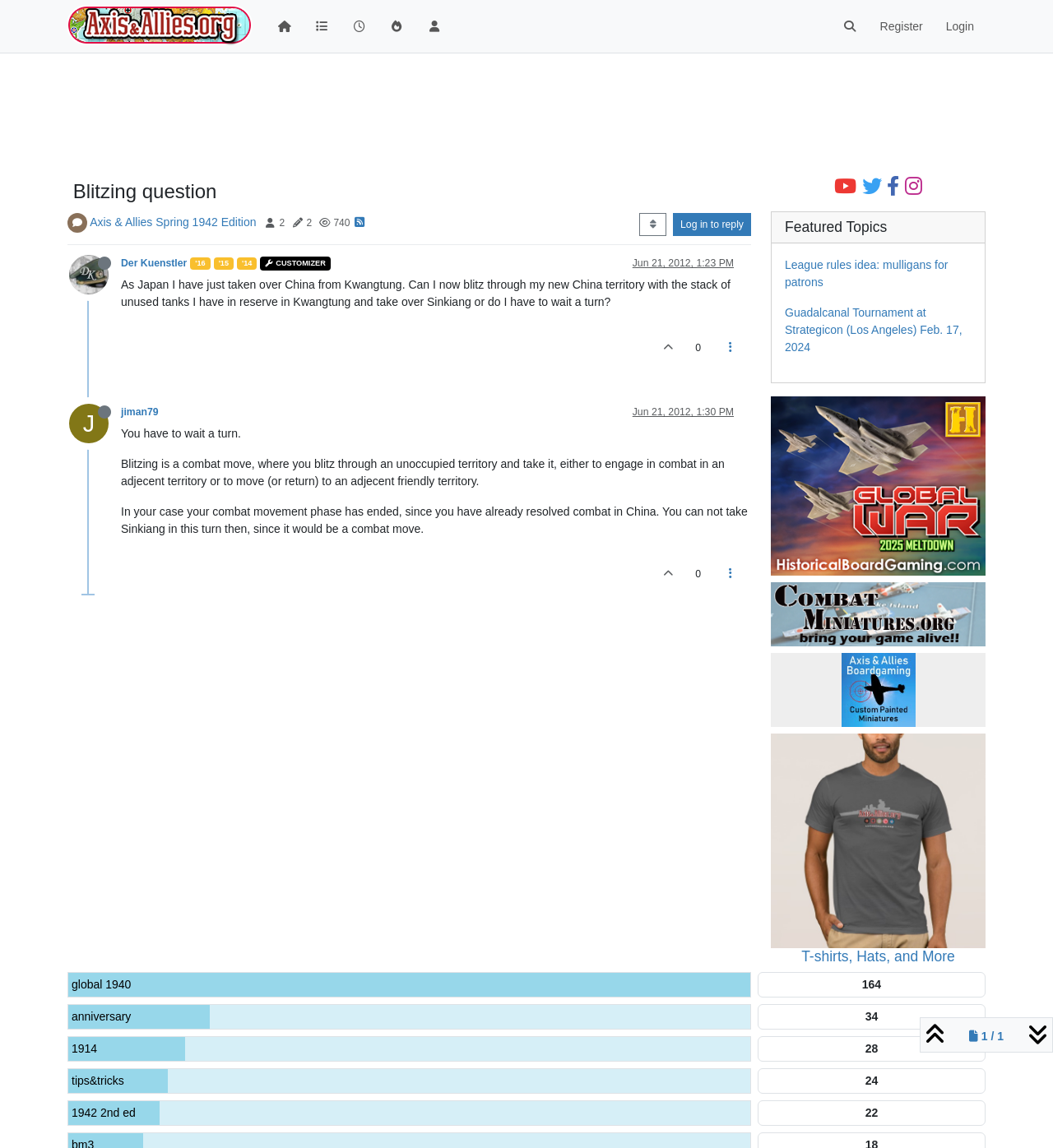Locate the coordinates of the bounding box for the clickable region that fulfills this instruction: "Search for a topic".

[0.789, 0.01, 0.825, 0.036]